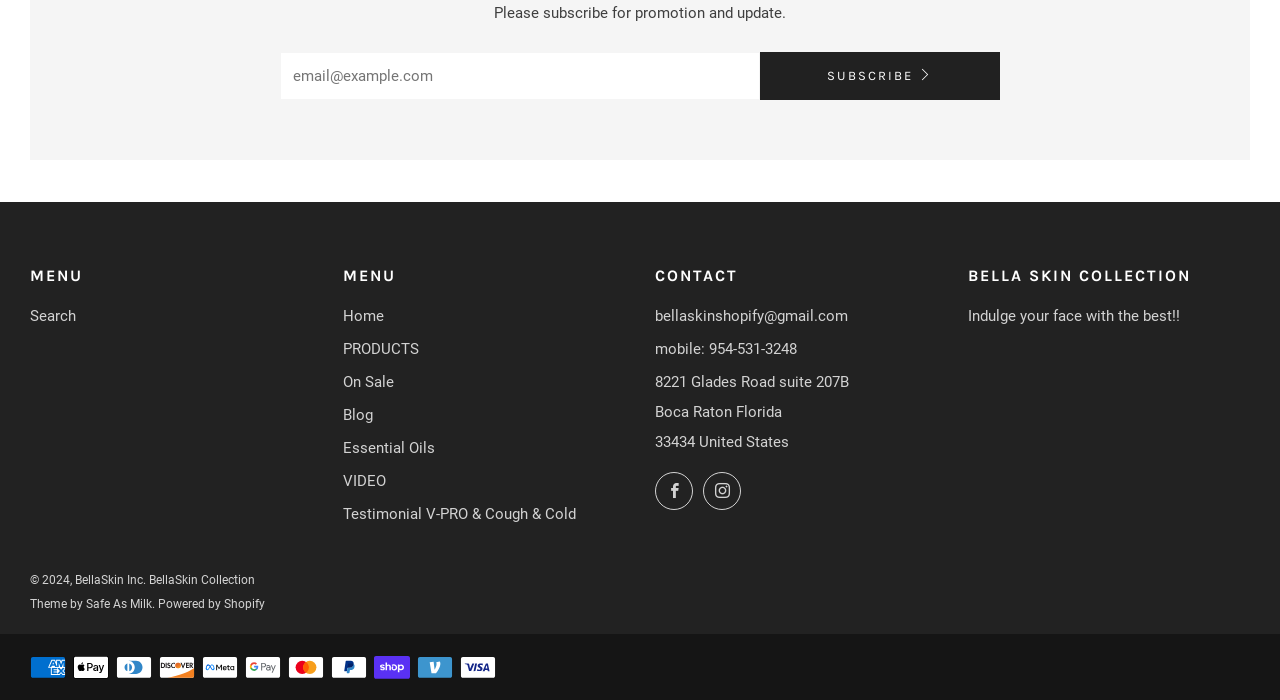What is the contact email?
Based on the image content, provide your answer in one word or a short phrase.

bellaskinshopify@gmail.com